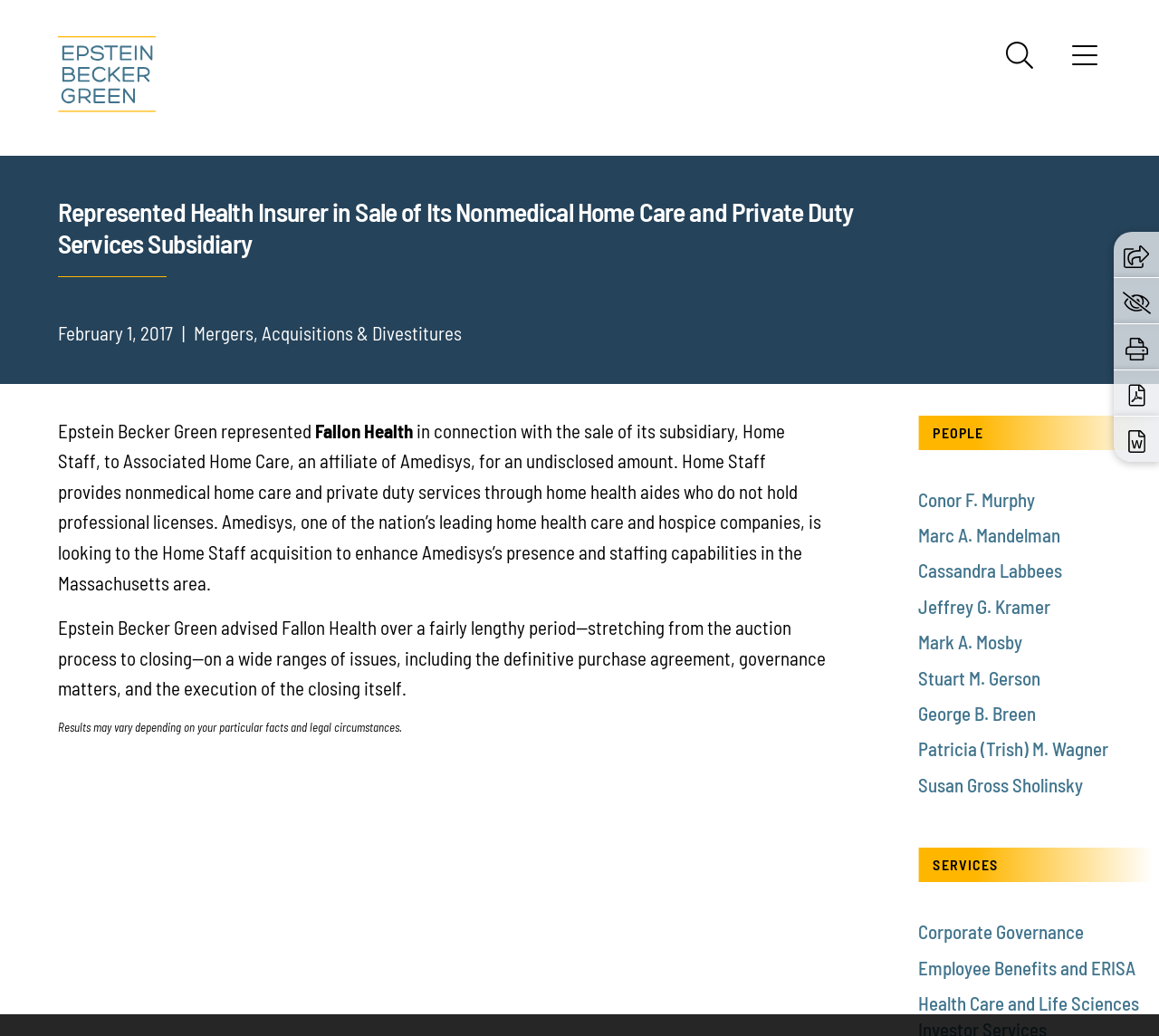Please identify the bounding box coordinates of the element on the webpage that should be clicked to follow this instruction: "Search for something". The bounding box coordinates should be given as four float numbers between 0 and 1, formatted as [left, top, right, bottom].

[0.868, 0.04, 0.891, 0.066]